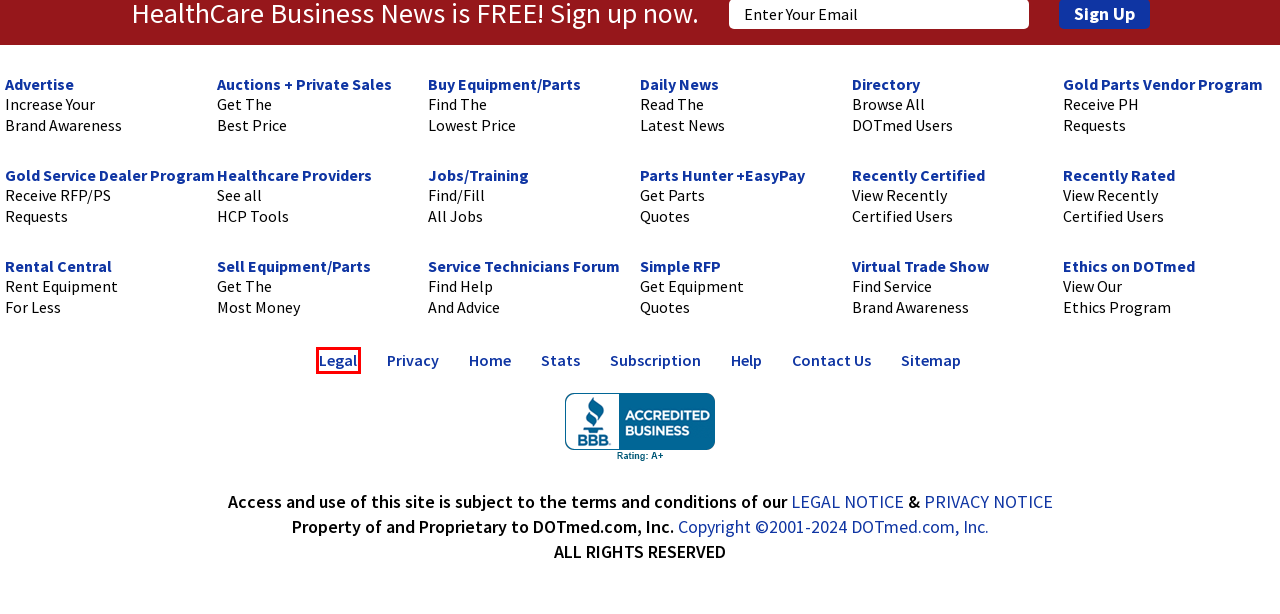You have a screenshot of a webpage, and a red bounding box highlights an element. Select the webpage description that best fits the new page after clicking the element within the bounding box. Options are:
A. Legal Information
B. Find Medical Equipment Service with DOTmed's Virtual Trade Show
C. Buying On DOTmed
D. Ethics on DOTmed
E. Medical Equipment Rental Listings
F. Medical Equipment Industry News
G. Simple Request For Proposals
H. Careers

A